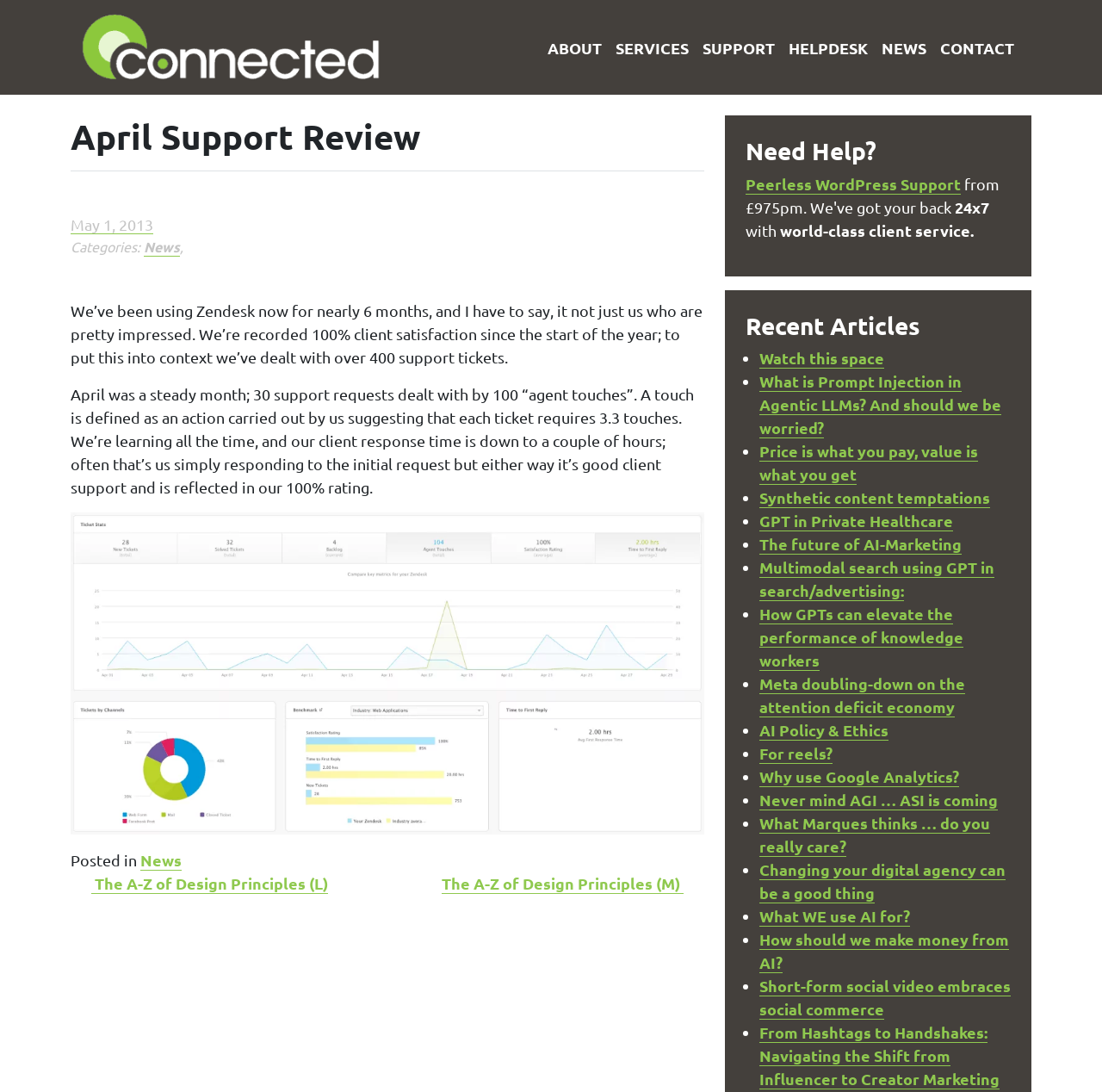Locate the bounding box coordinates of the element to click to perform the following action: 'Read the 'April Support Review' article'. The coordinates should be given as four float values between 0 and 1, in the form of [left, top, right, bottom].

[0.064, 0.106, 0.639, 0.798]